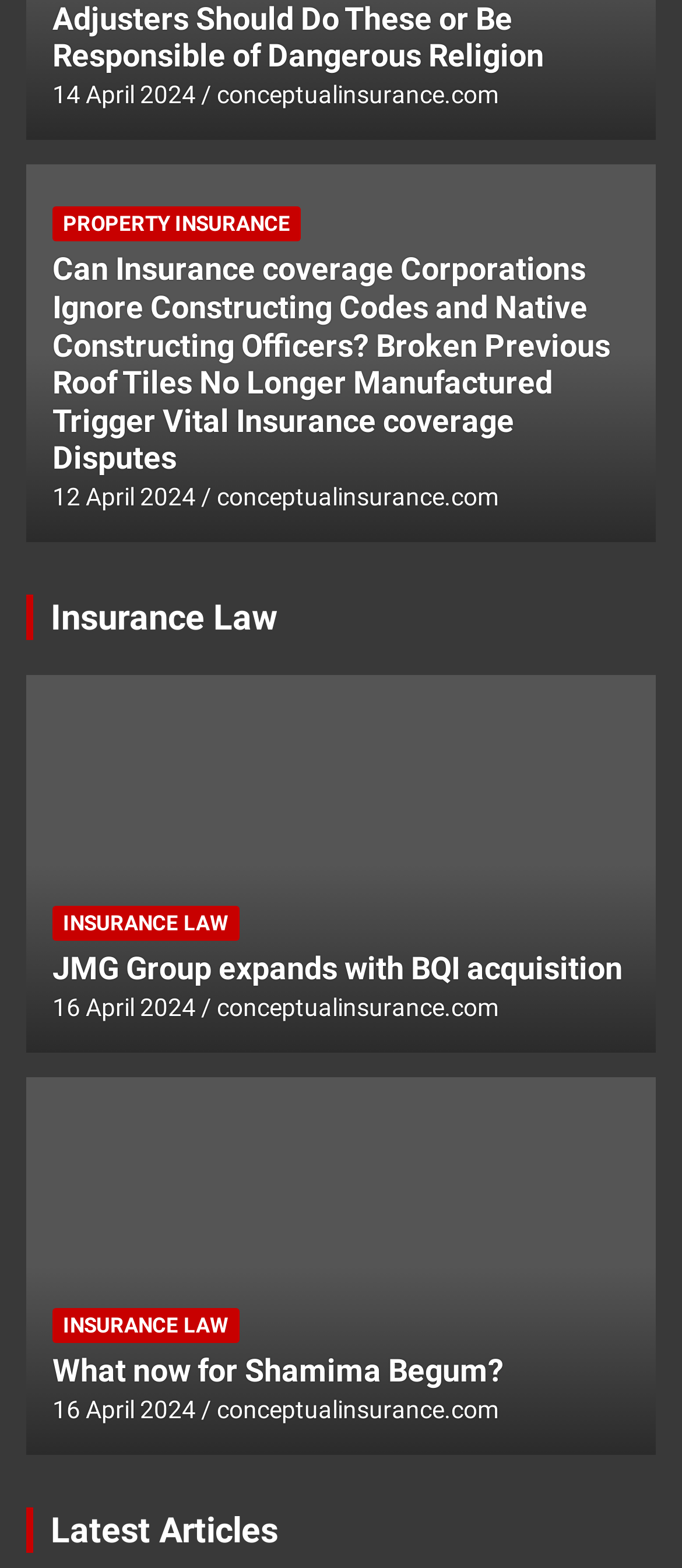Please locate the bounding box coordinates of the element that should be clicked to achieve the given instruction: "visit 'Insurance Law'".

[0.074, 0.38, 0.408, 0.407]